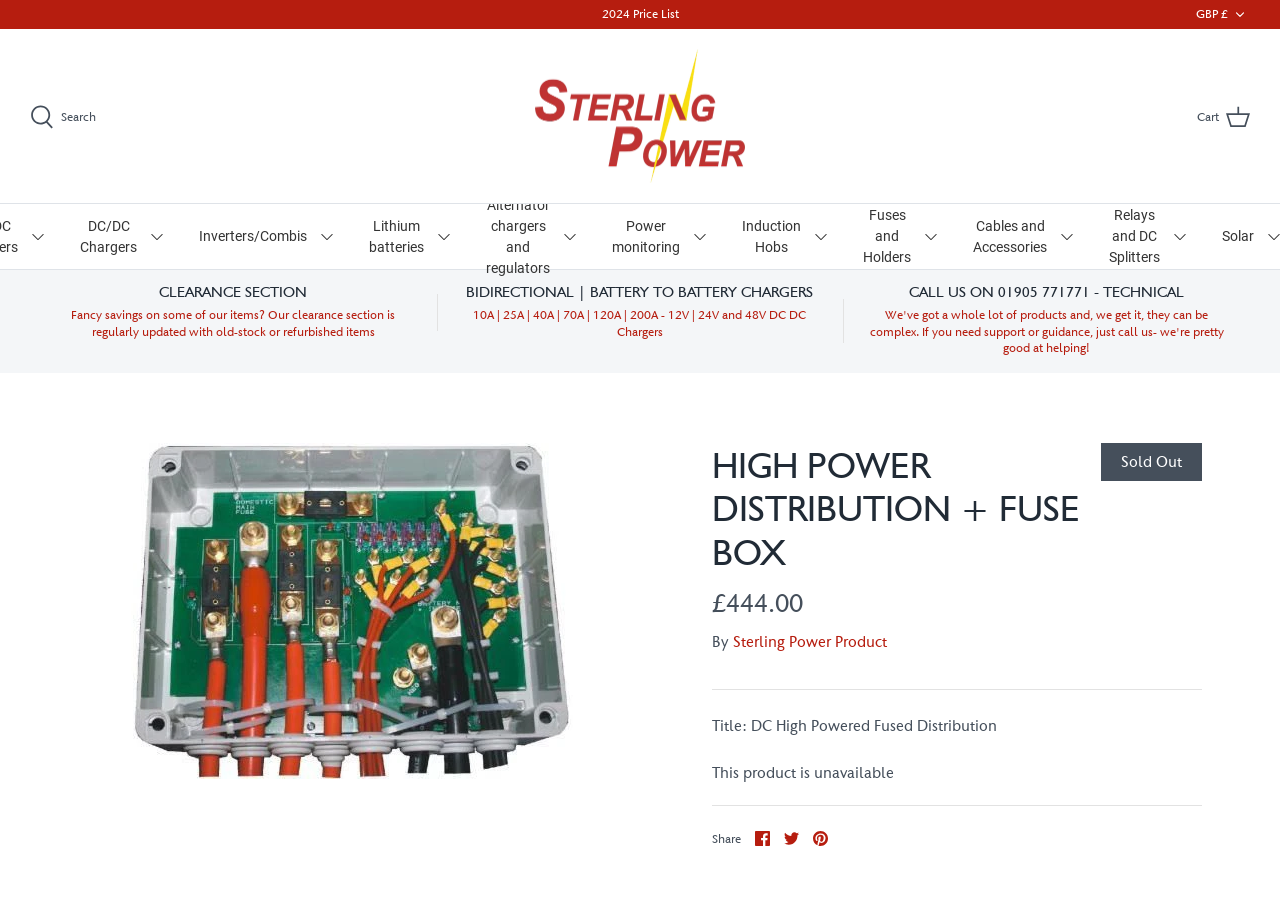Find and indicate the bounding box coordinates of the region you should select to follow the given instruction: "Call technical support".

[0.659, 0.311, 0.976, 0.394]